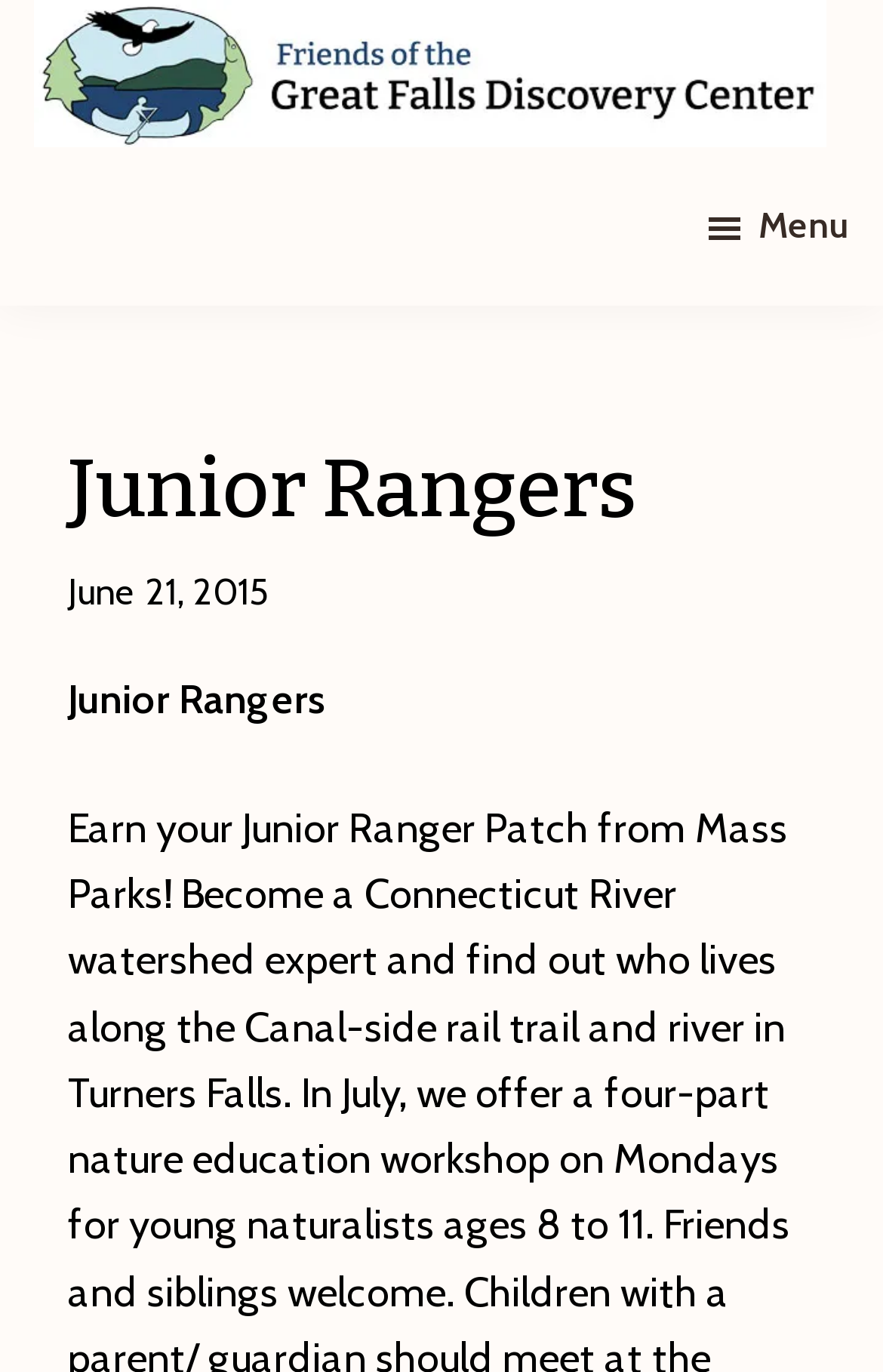Answer the question in a single word or phrase:
What is the date mentioned on the page?

June 21, 2015